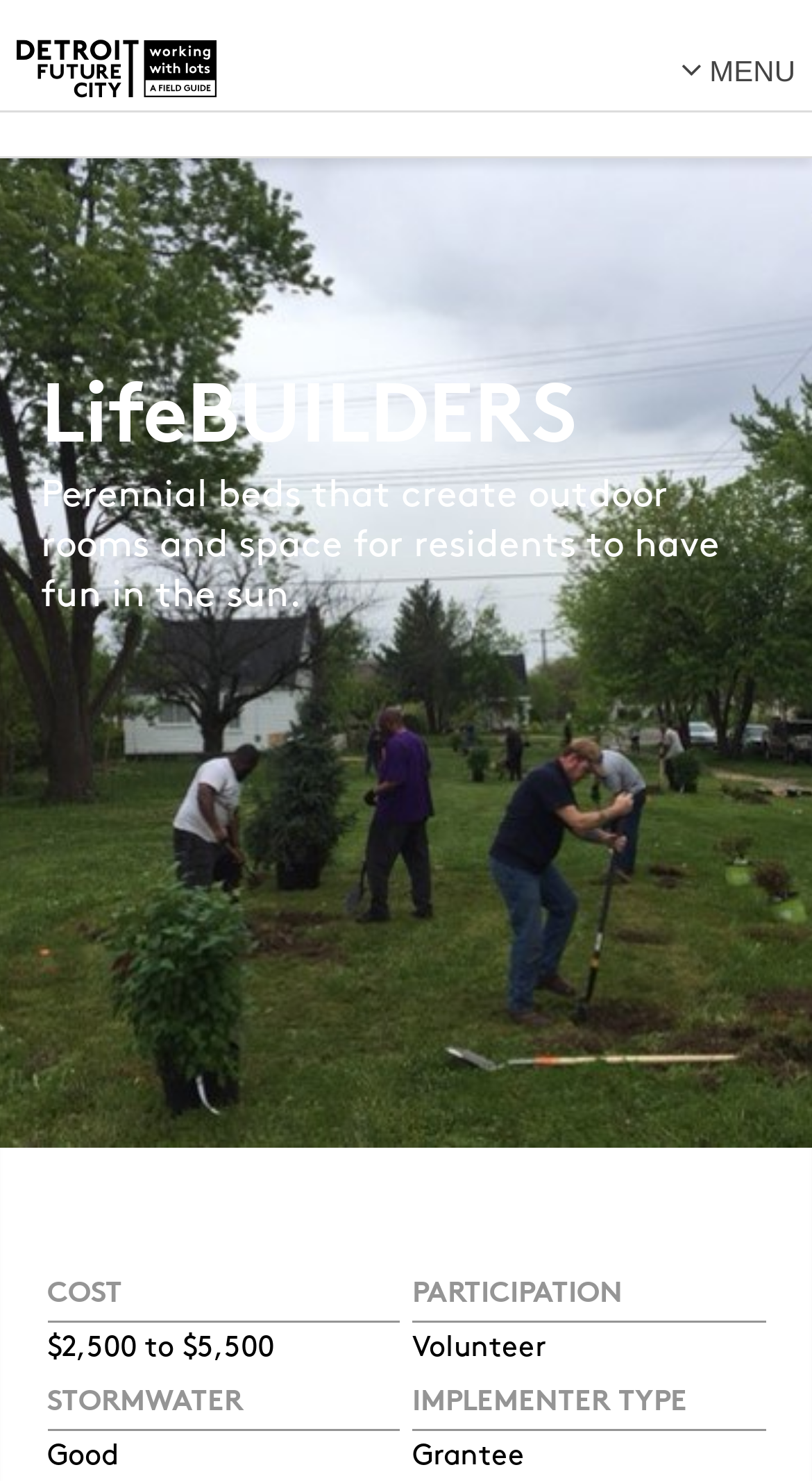Give a one-word or phrase response to the following question: What is the text of the first link?

About Us